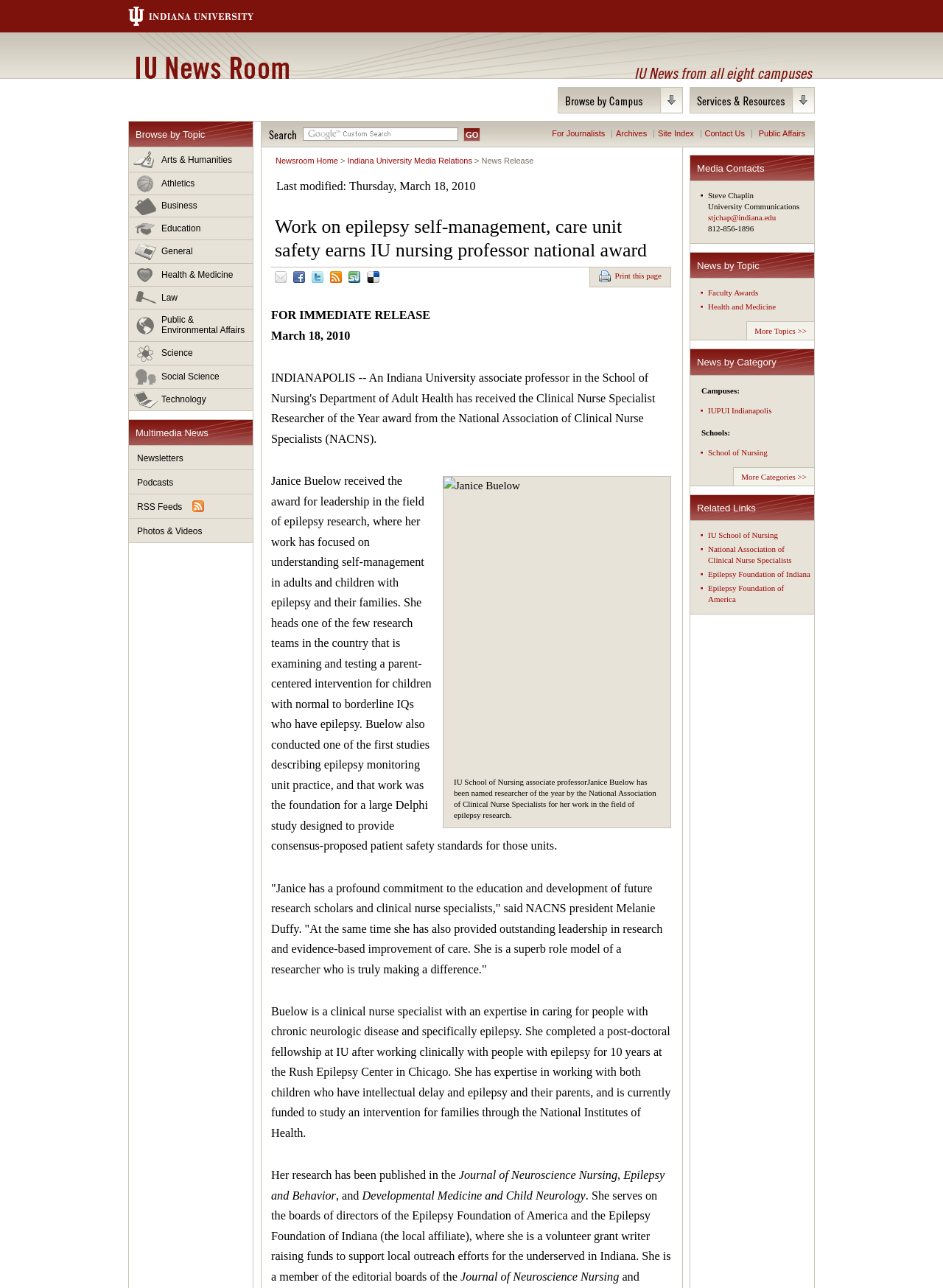Locate the bounding box coordinates for the element described below: "parent_node: Search alt="GO" name="go"". The coordinates must be four float values between 0 and 1, formatted as [left, top, right, bottom].

[0.491, 0.099, 0.509, 0.11]